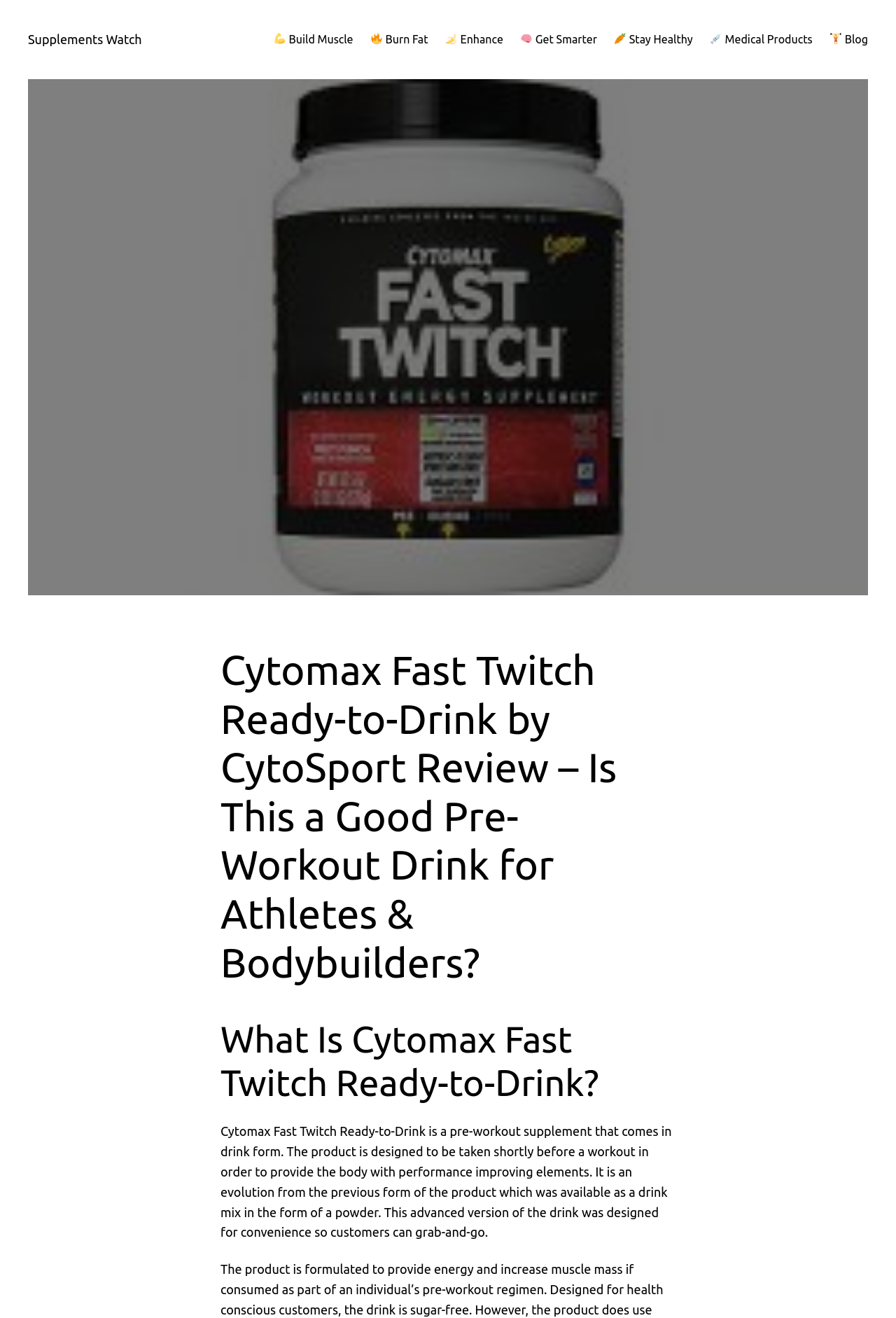How many links are there in the top navigation bar?
Using the image as a reference, answer with just one word or a short phrase.

6